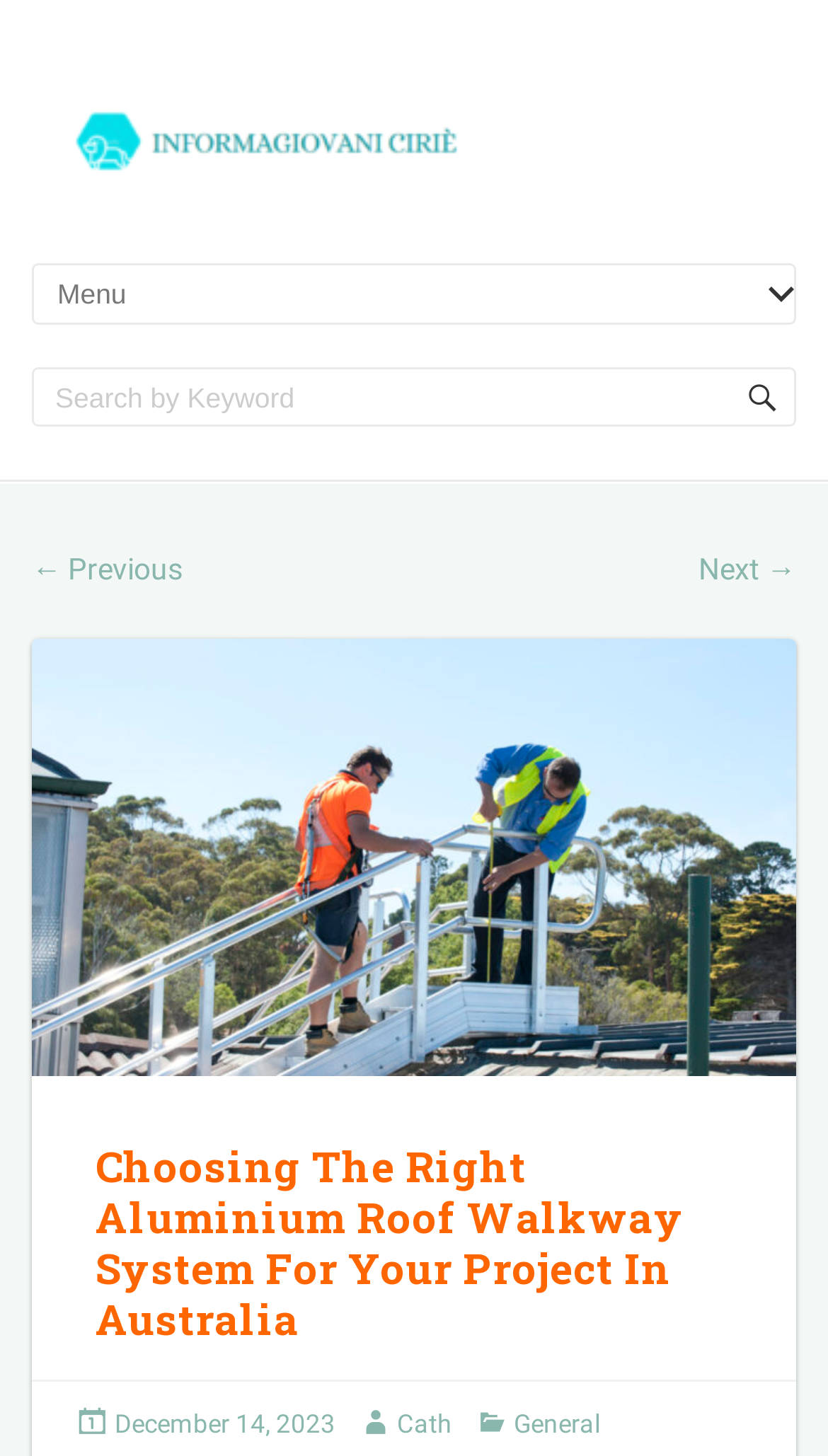Show the bounding box coordinates for the HTML element described as: "Cath".

[0.479, 0.966, 0.546, 0.986]